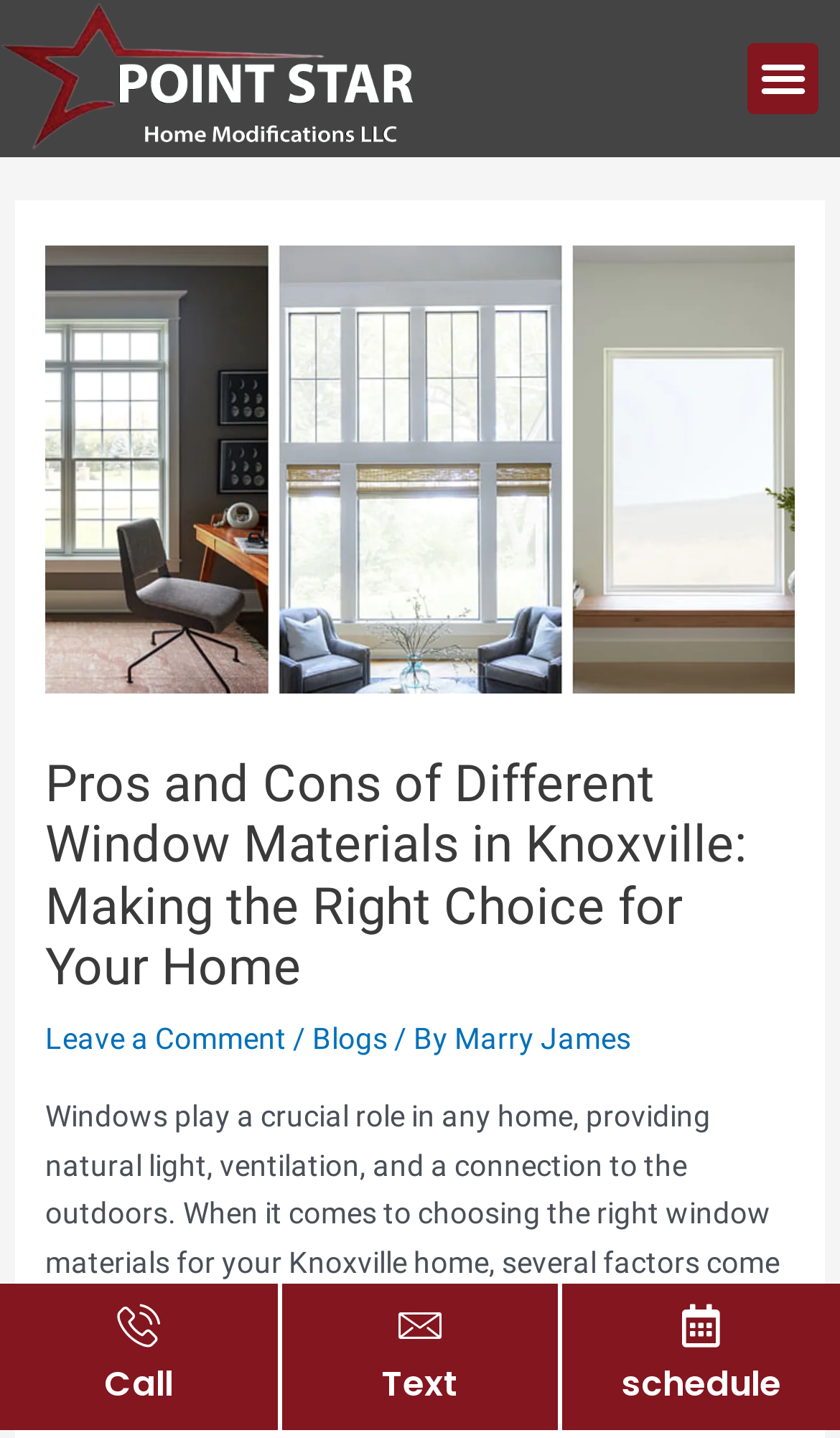Pinpoint the bounding box coordinates of the area that must be clicked to complete this instruction: "Click the 'Menu Toggle' button".

[0.89, 0.03, 0.974, 0.079]